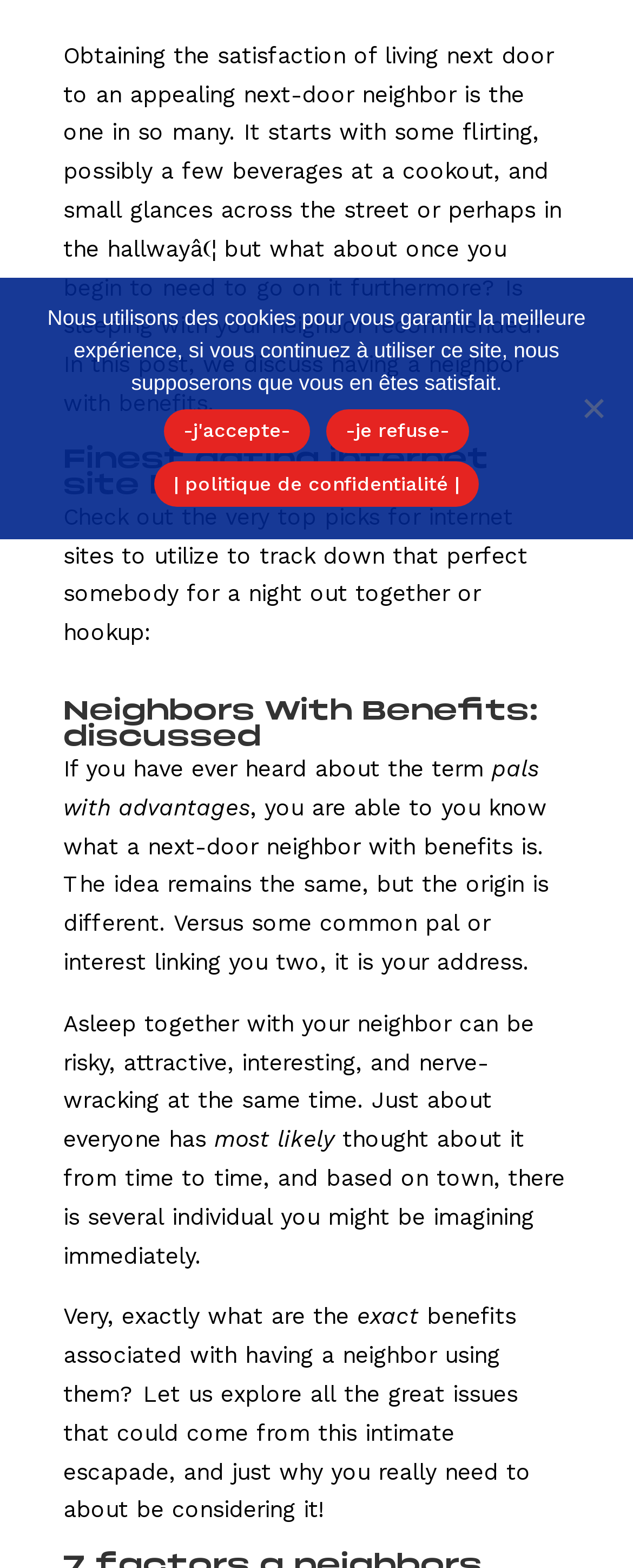Given the description Webdesign 842 Concept, predict the bounding box coordinates of the UI element. Ensure the coordinates are in the format (top-left x, top-left y, bottom-right x, bottom-right y) and all values are between 0 and 1.

[0.241, 0.288, 0.759, 0.344]